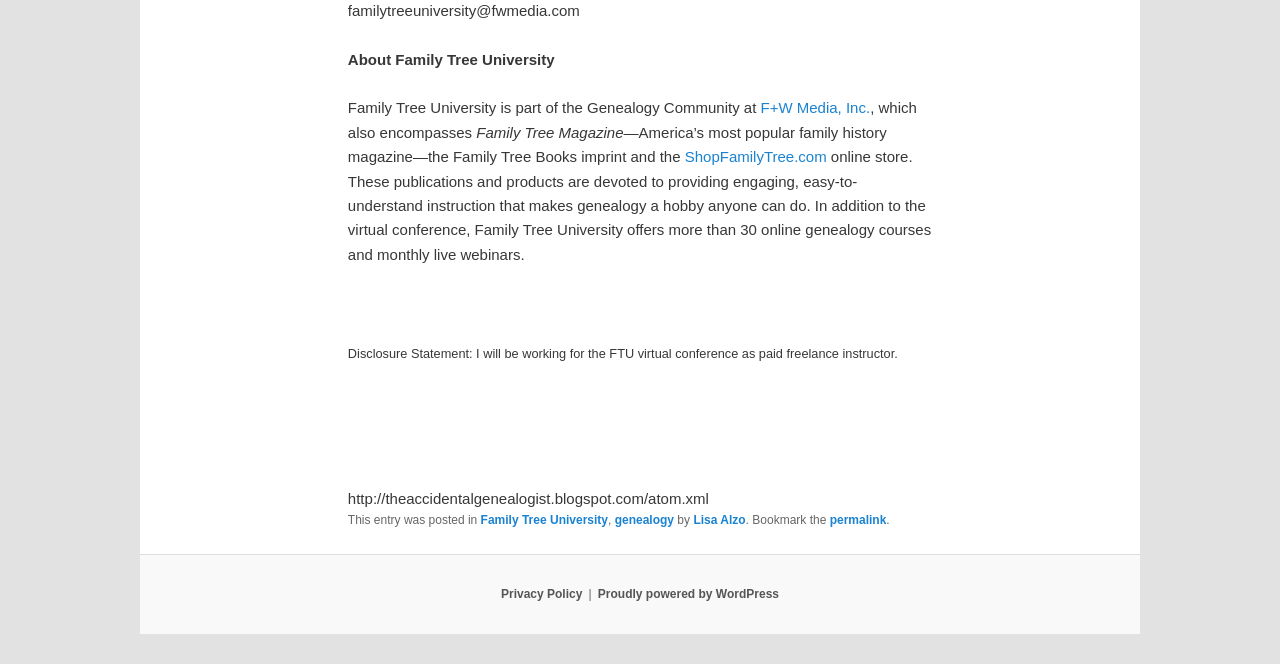What is the name of the company that Family Tree University is part of?
Carefully examine the image and provide a detailed answer to the question.

I found the link 'F+W Media, Inc.' in the static text element, which is described as the company that Family Tree University is part of. This suggests that F+W Media, Inc. is the parent company or umbrella organization for Family Tree University and other related entities.